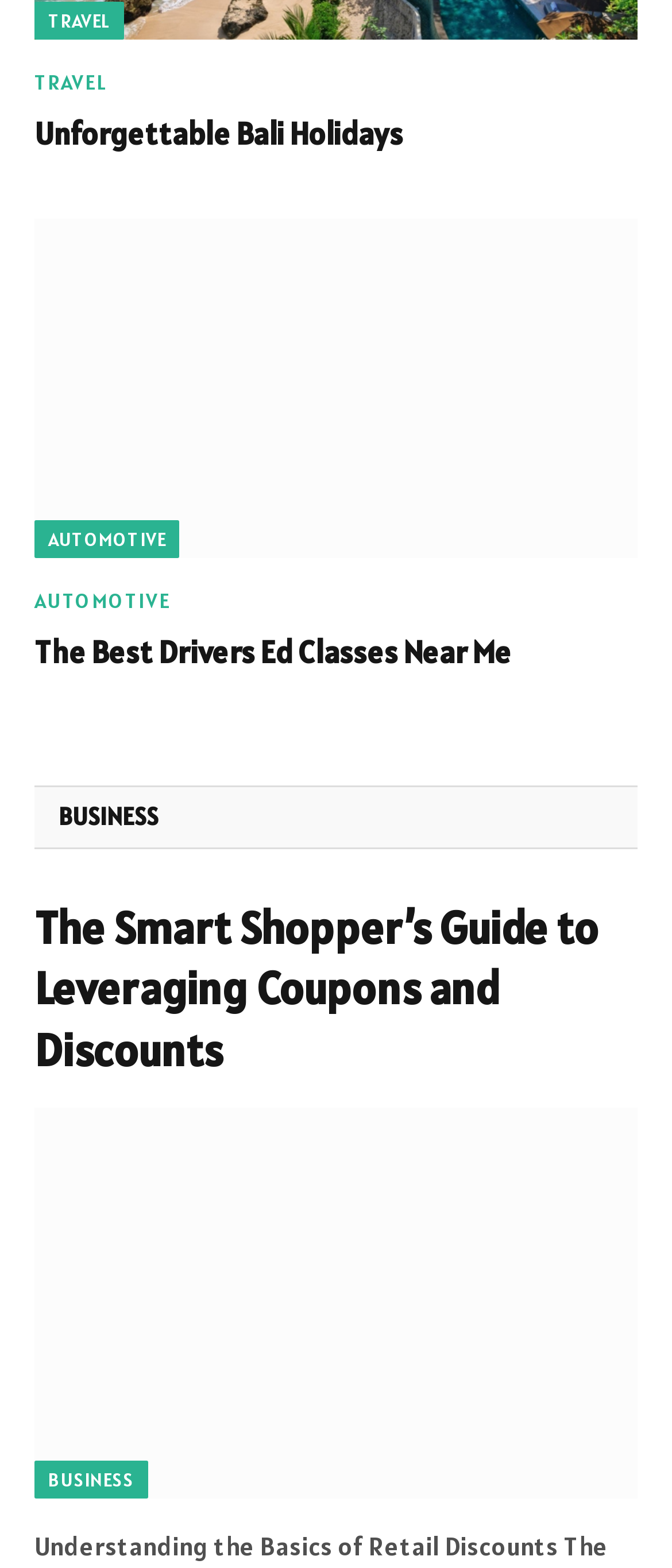Given the element description "Automotive", identify the bounding box of the corresponding UI element.

[0.051, 0.376, 0.254, 0.395]